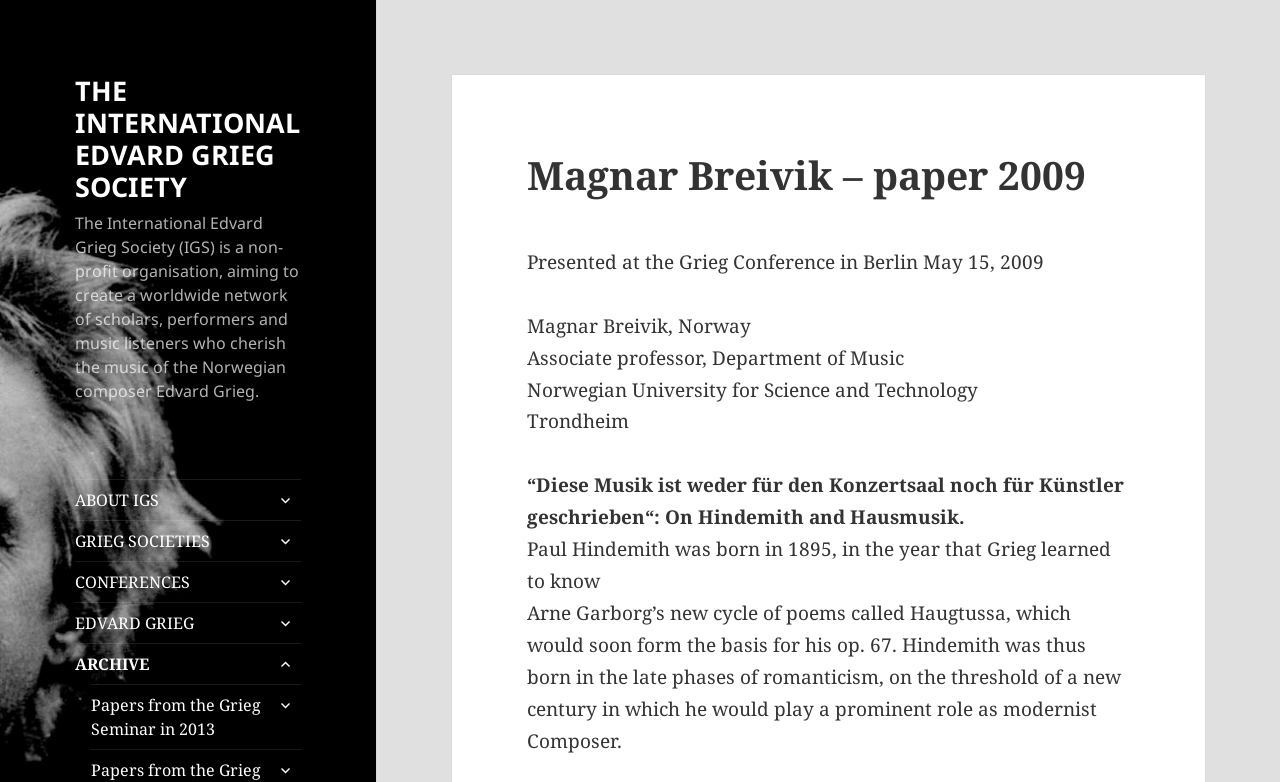Predict the bounding box coordinates for the UI element described as: "expand child menu". The coordinates should be four float numbers between 0 and 1, presented as [left, top, right, bottom].

[0.21, 0.881, 0.235, 0.921]